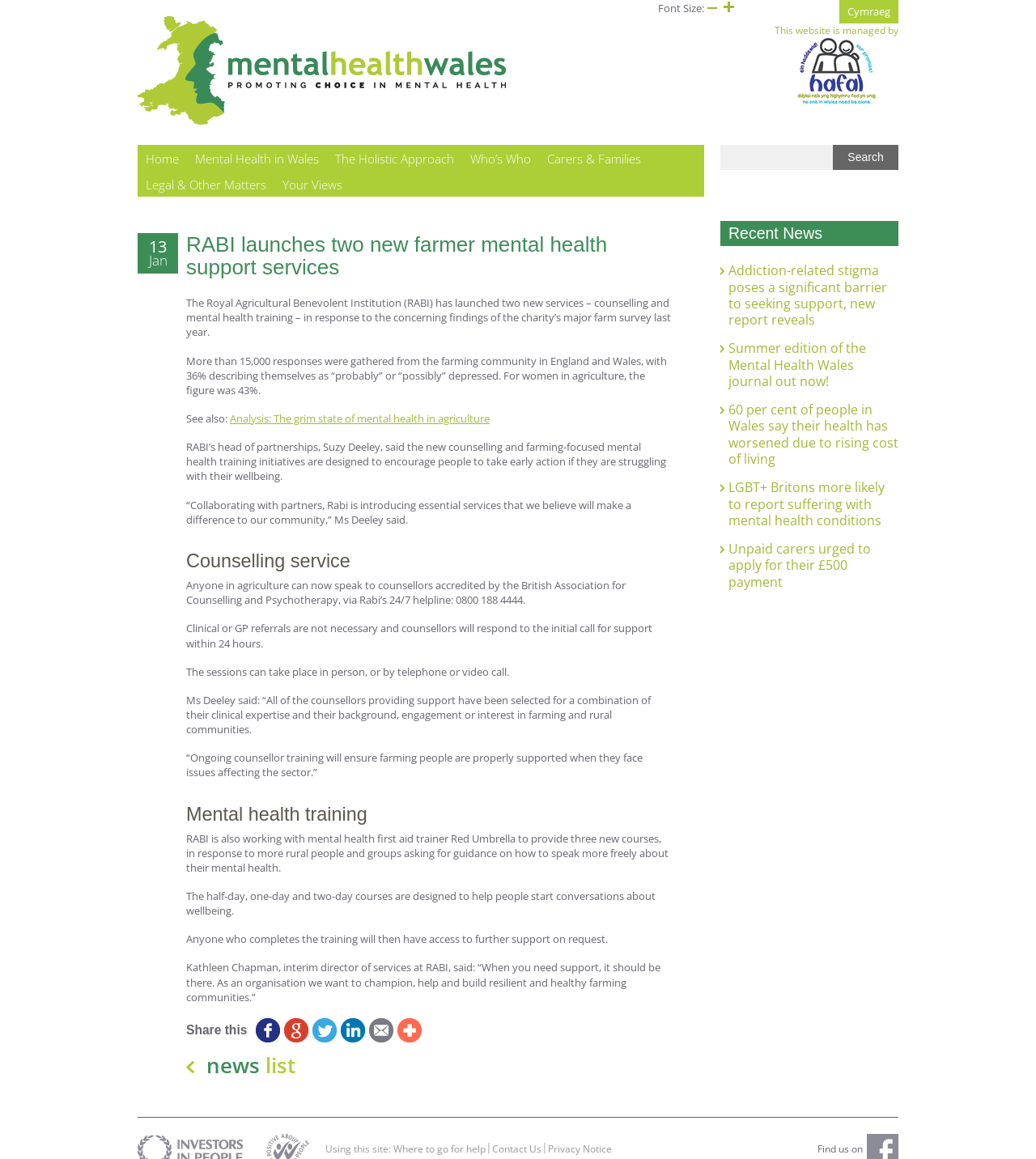What is the phone number for Rabi's 24/7 helpline?
Answer the question with detailed information derived from the image.

The phone number is mentioned in the section about the counselling service, which states that anyone in agriculture can now speak to counsellors accredited by the British Association for Counselling and Psychotherapy via Rabi's 24/7 helpline: 0800 188 4444.